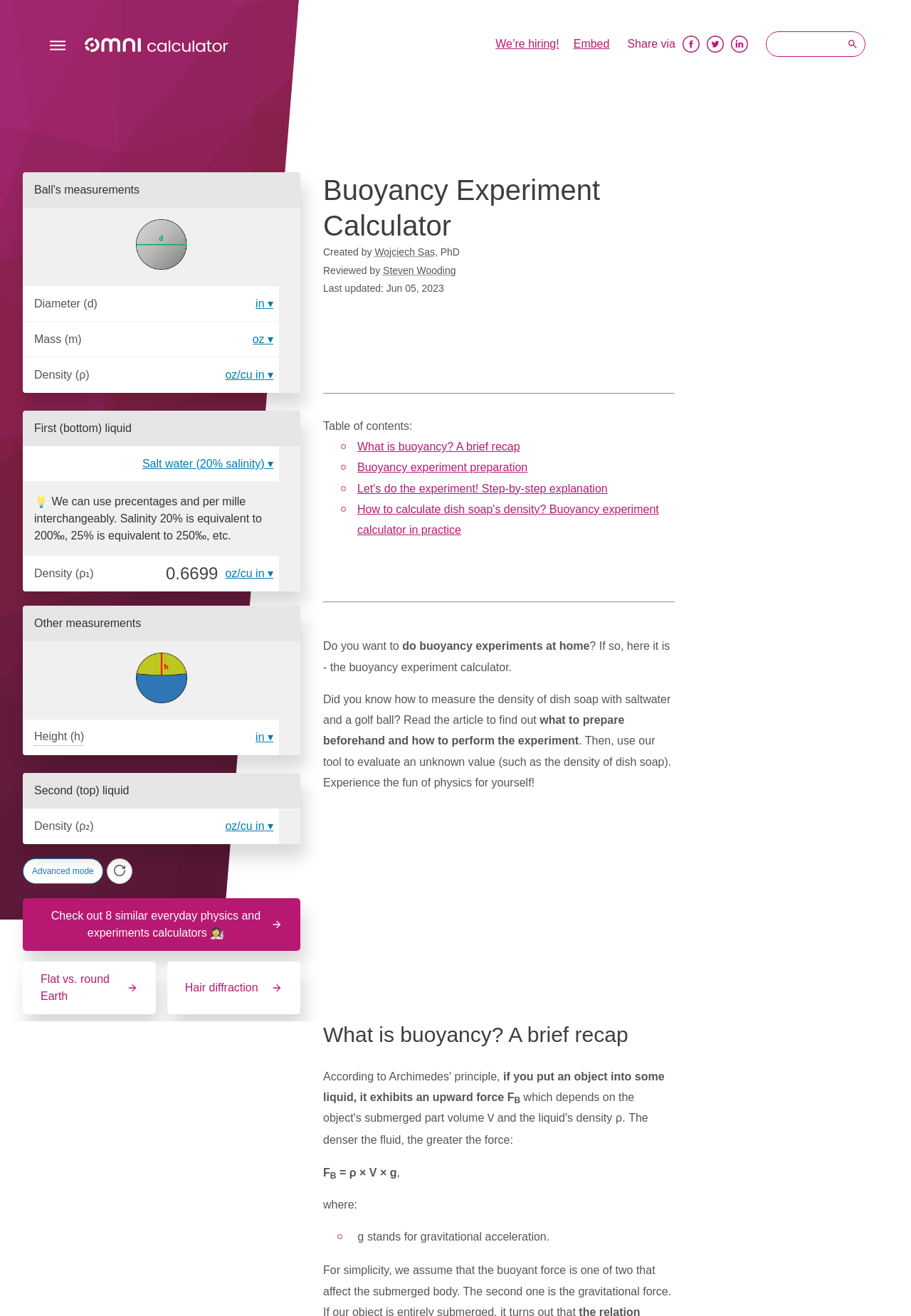Locate and generate the text content of the webpage's heading.

Buoyancy Experiment Calculator